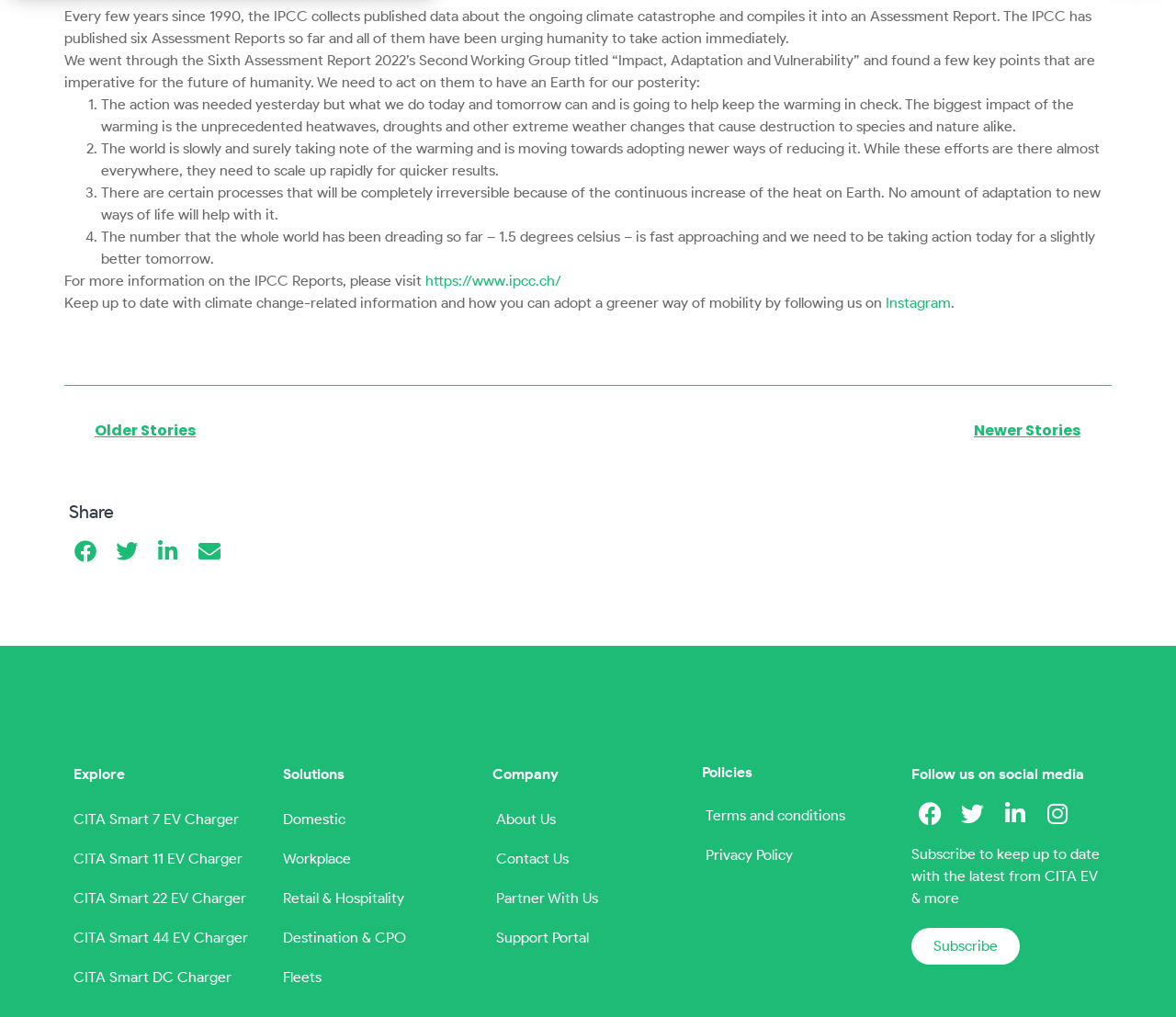Provide a thorough and detailed response to the question by examining the image: 
How can I stay updated on climate change-related information?

The webpage provides a link to follow on Instagram, suggesting that users can stay updated on climate change-related information by following the account.